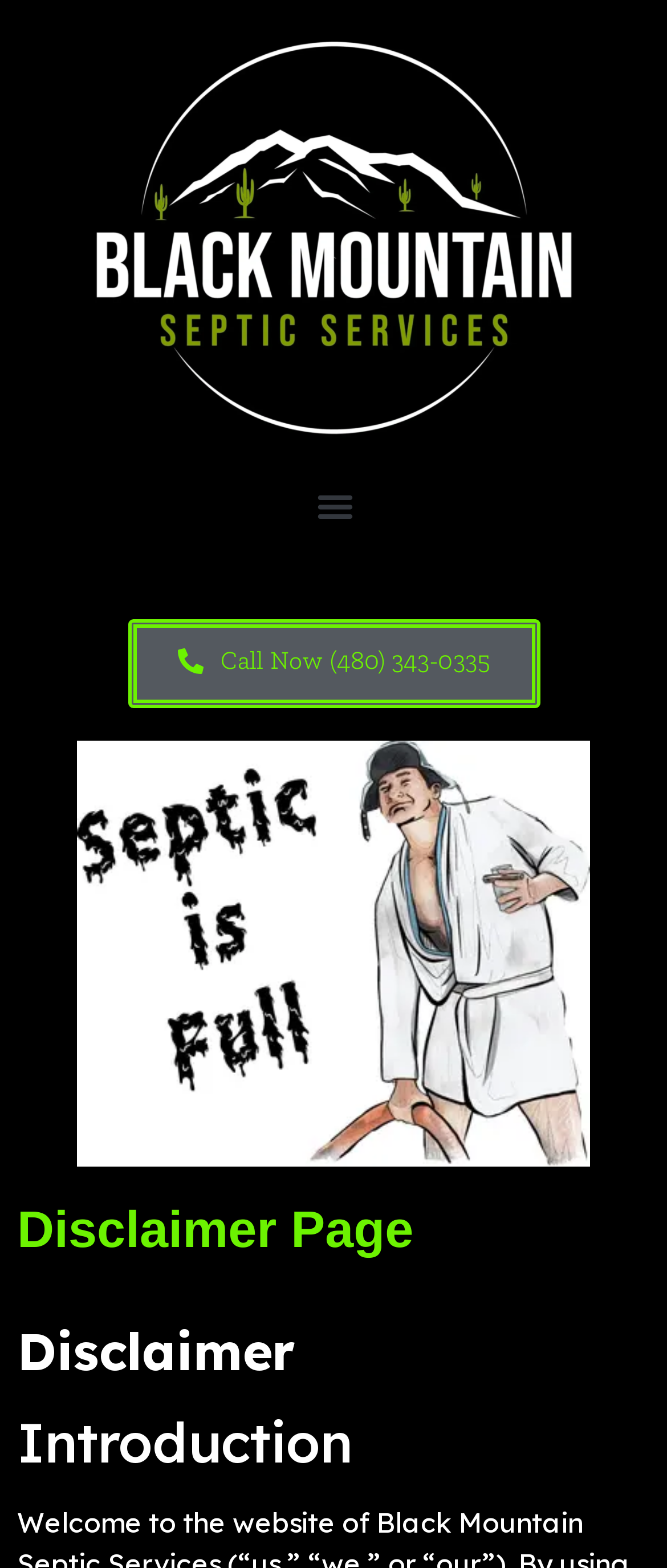What is the phone number?
Make sure to answer the question with a detailed and comprehensive explanation.

I found the phone number '(480) 343-0335' in the link 'Call Now (480) 343-0335'.